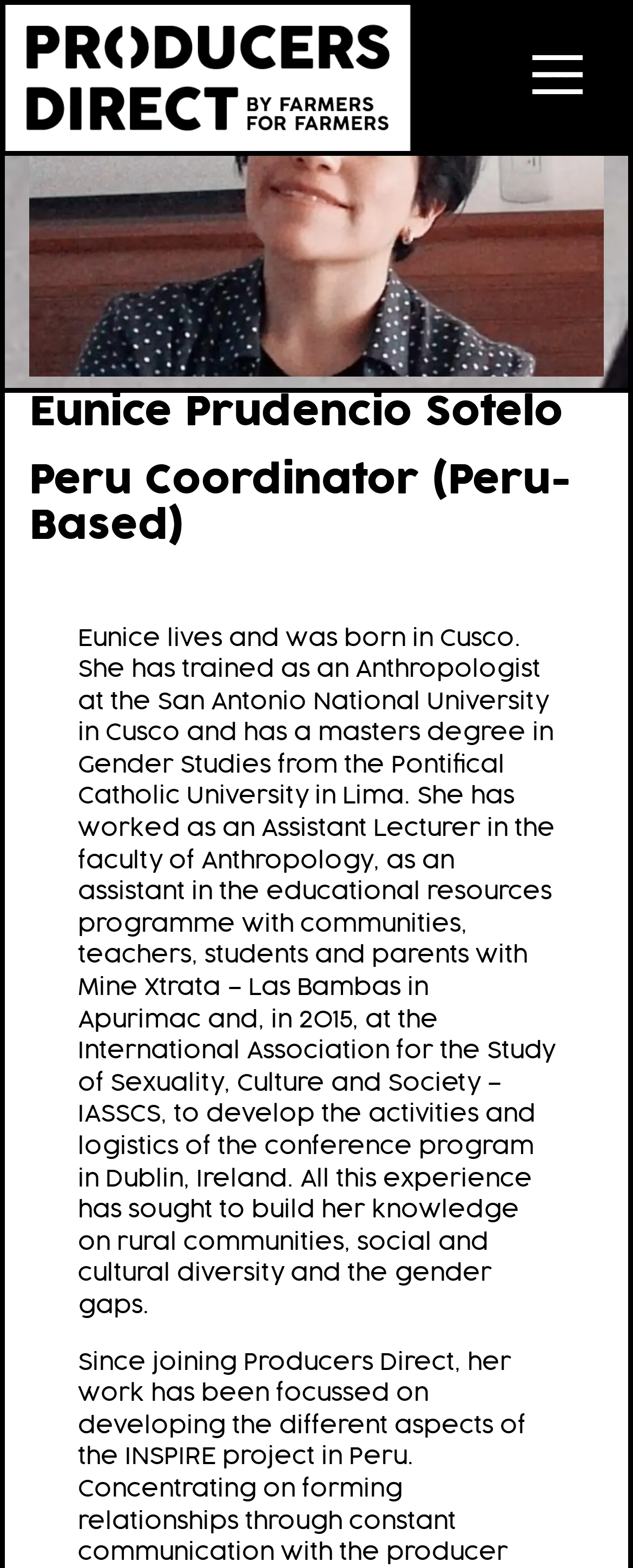Analyze the image and deliver a detailed answer to the question: What is Eunice's profession?

Based on the webpage, Eunice has trained as an Anthropologist at the San Antonio National University in Cusco, which suggests that her profession is an Anthropologist.